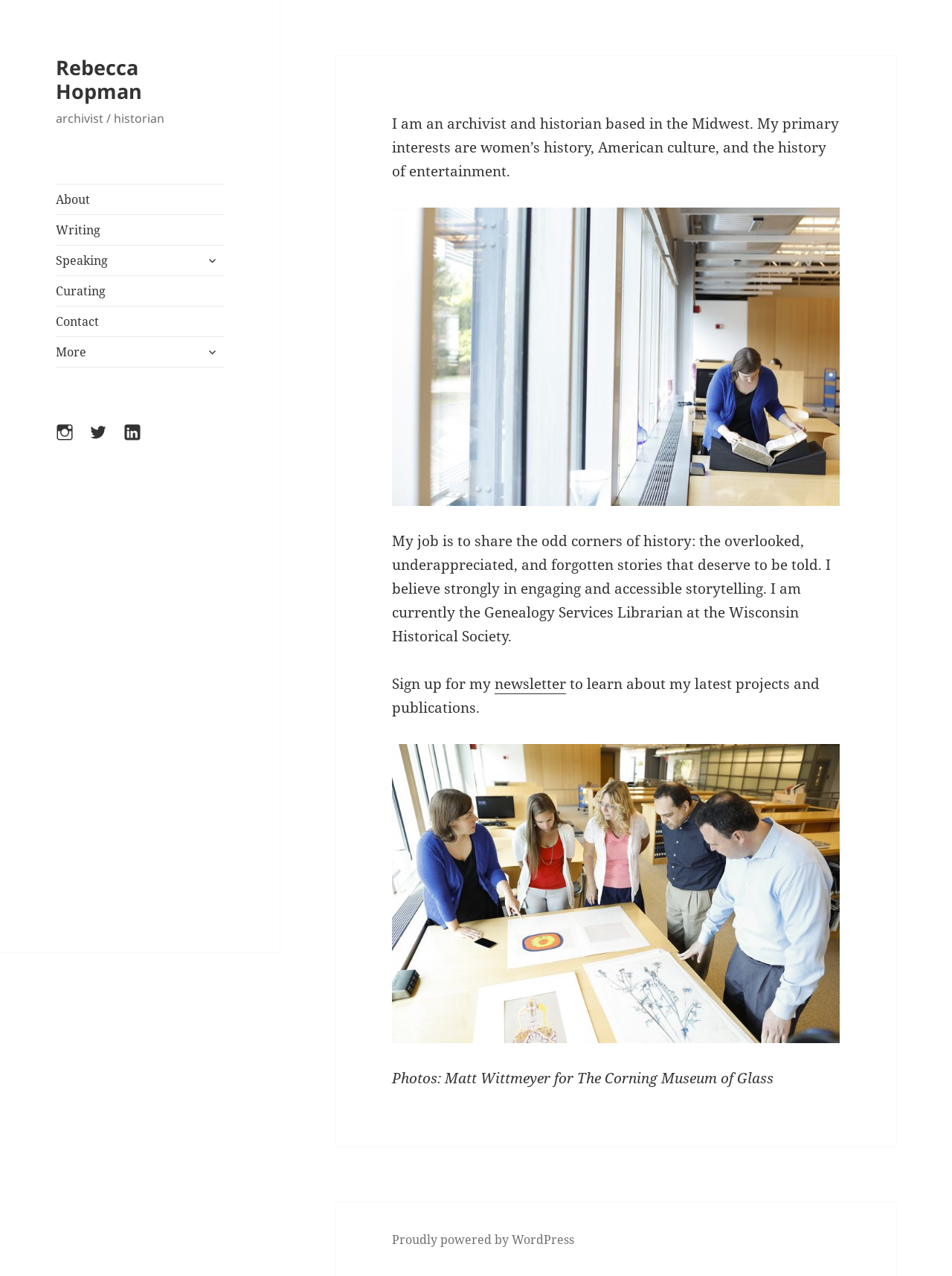Please give the bounding box coordinates of the area that should be clicked to fulfill the following instruction: "expand the child menu". The coordinates should be in the format of four float numbers from 0 to 1, i.e., [left, top, right, bottom].

[0.21, 0.194, 0.235, 0.213]